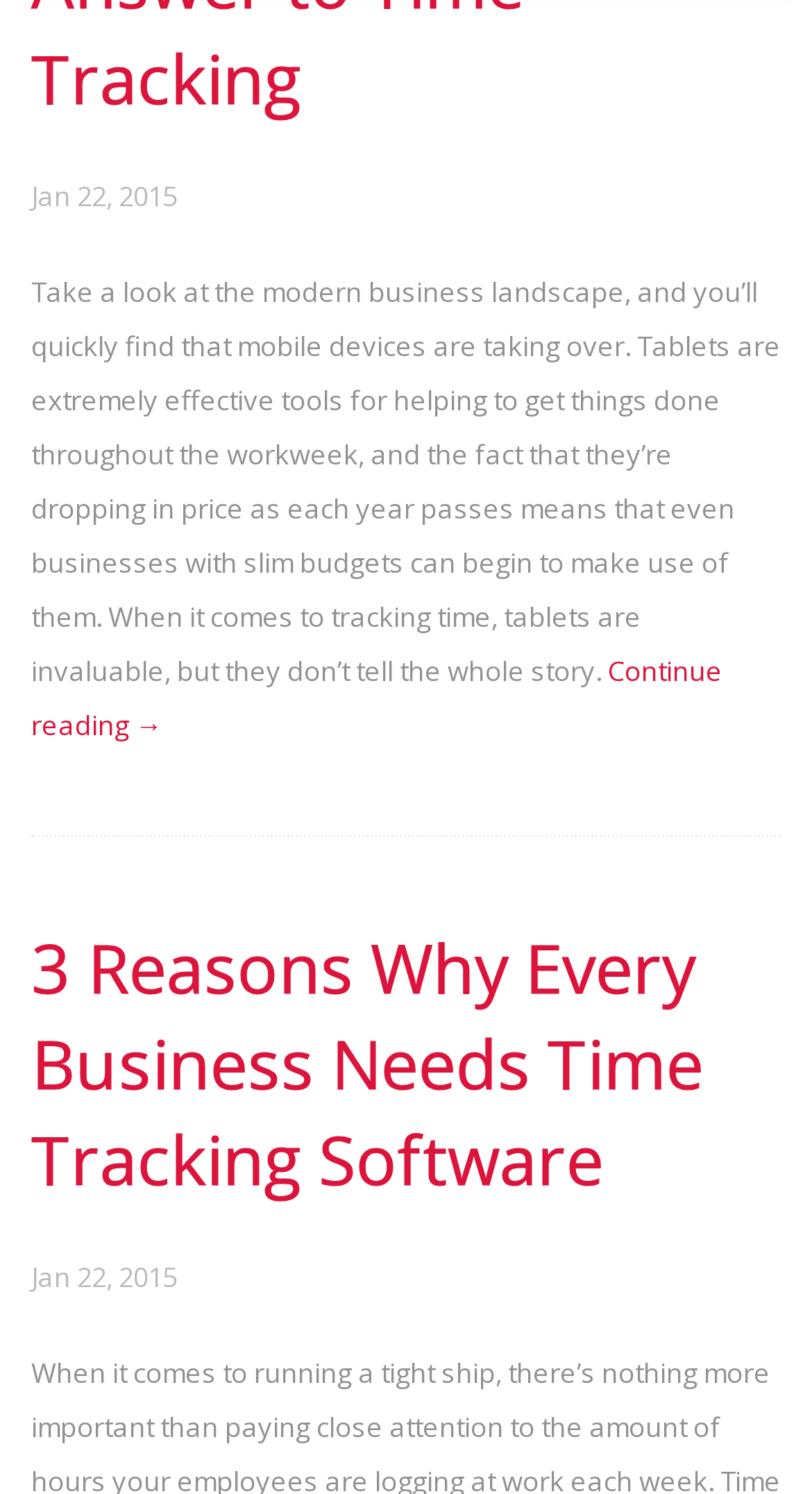Please provide the bounding box coordinate of the region that matches the element description: Knowledge Base. Coordinates should be in the format (top-left x, top-left y, bottom-right x, bottom-right y) and all values should be between 0 and 1.

[0.36, 0.194, 0.64, 0.22]